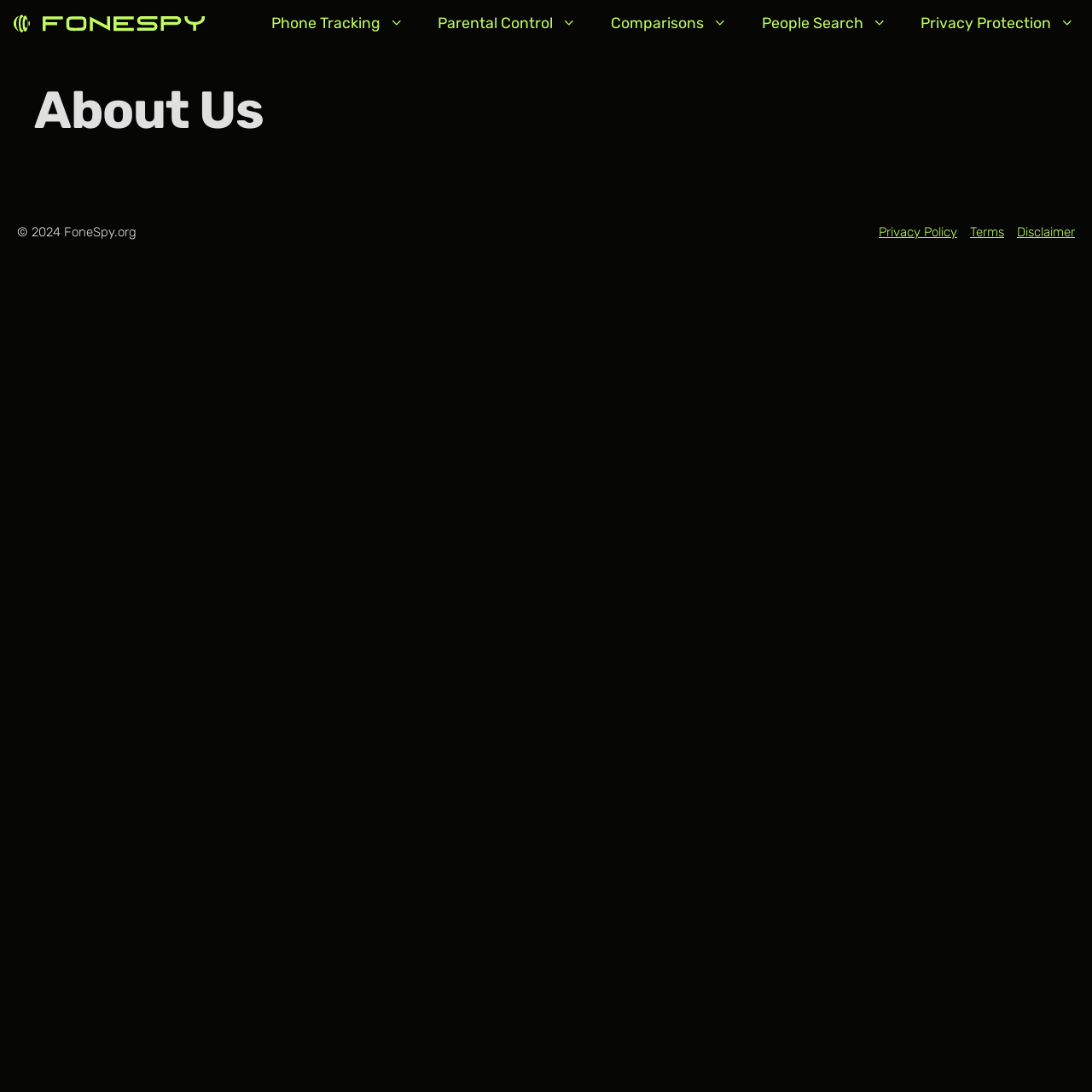Specify the bounding box coordinates of the area to click in order to follow the given instruction: "go to FoneSpy homepage."

[0.008, 0.0, 0.192, 0.042]